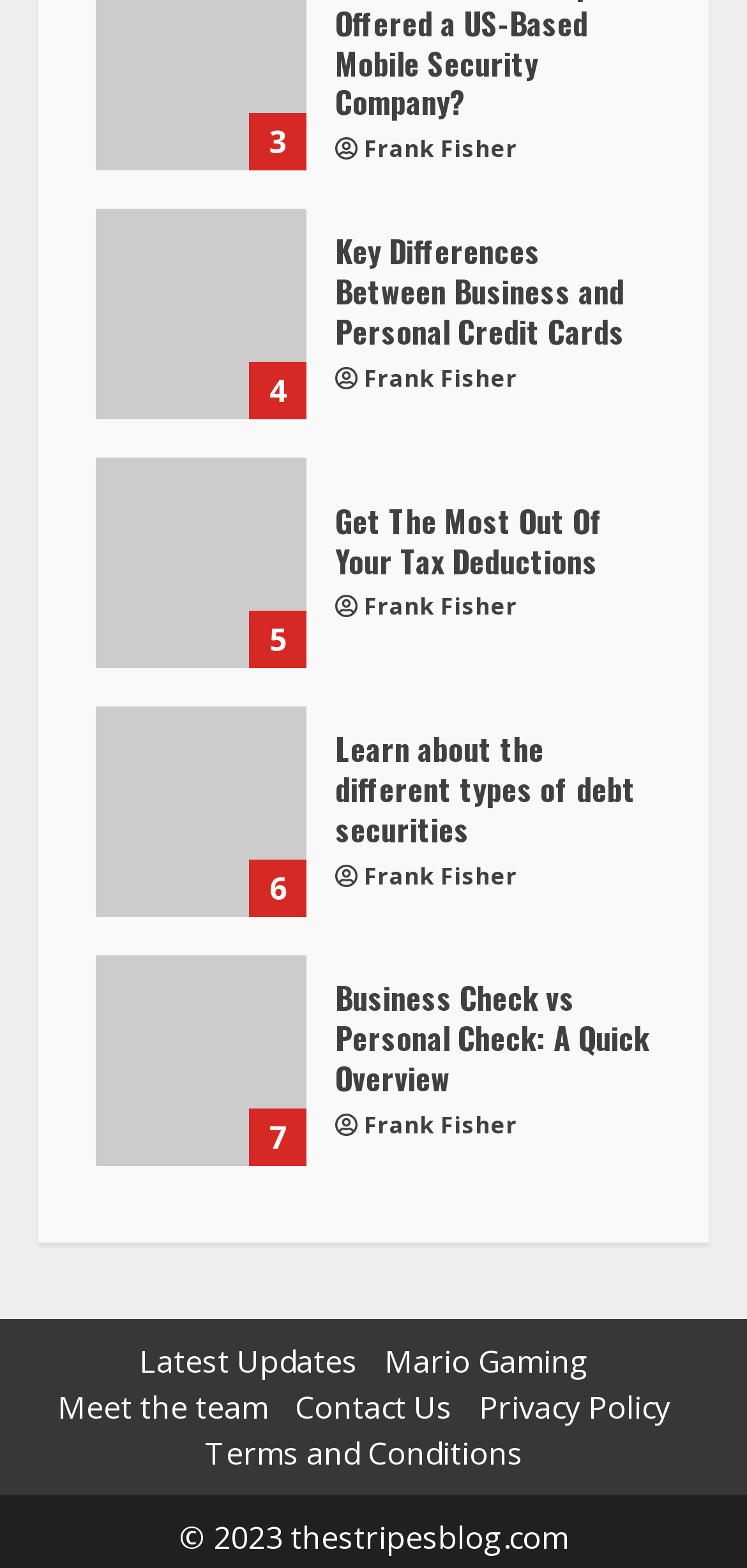How many articles are listed on this page?
Deliver a detailed and extensive answer to the question.

I counted the number of headings on the page, each of which corresponds to a separate article. There are five headings, namely 'Key Differences Between Business and Personal Credit Cards', 'Get The Most Out Of Your Tax Deductions', 'Learn about the different types of debt securities', 'Business Check vs Personal Check: A Quick Overview', and therefore, there are 5 articles listed on this page.